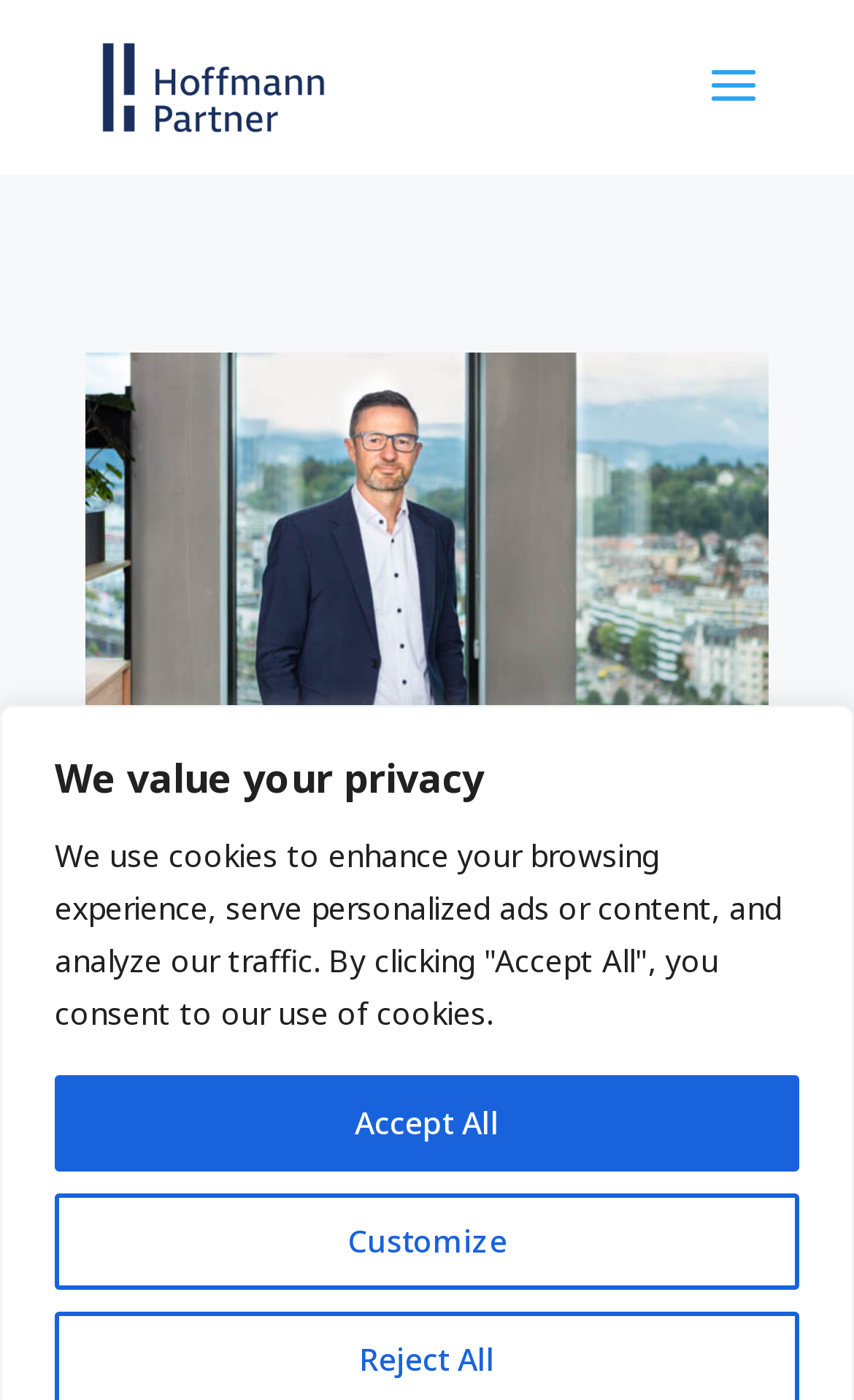What are the certifications held by Patrick Schacher? Examine the screenshot and reply using just one word or a brief phrase.

Swiss Certified Public Accountant, Swiss Certified Tax Expert